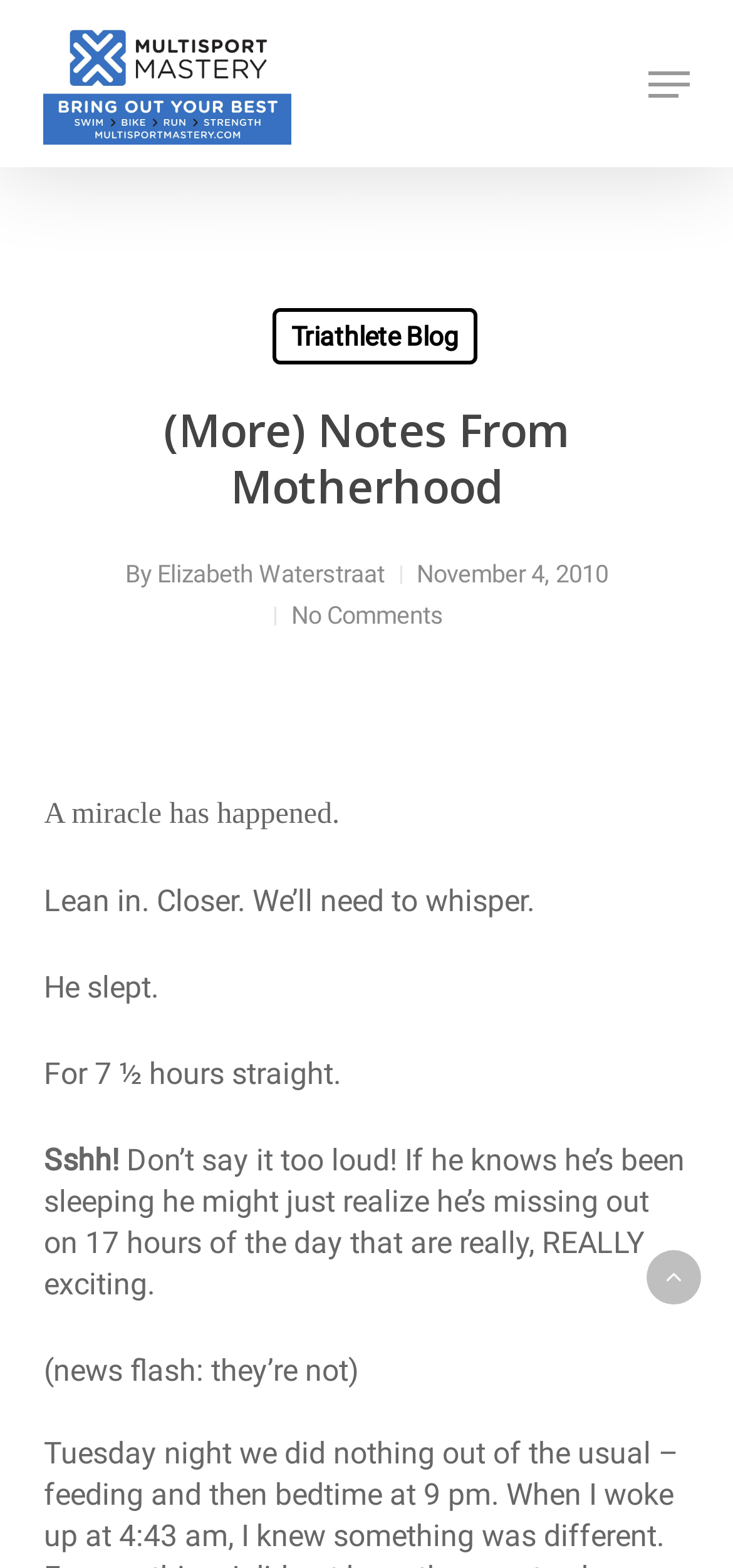Use one word or a short phrase to answer the question provided: 
Who is the author of the article?

Elizabeth Waterstraat